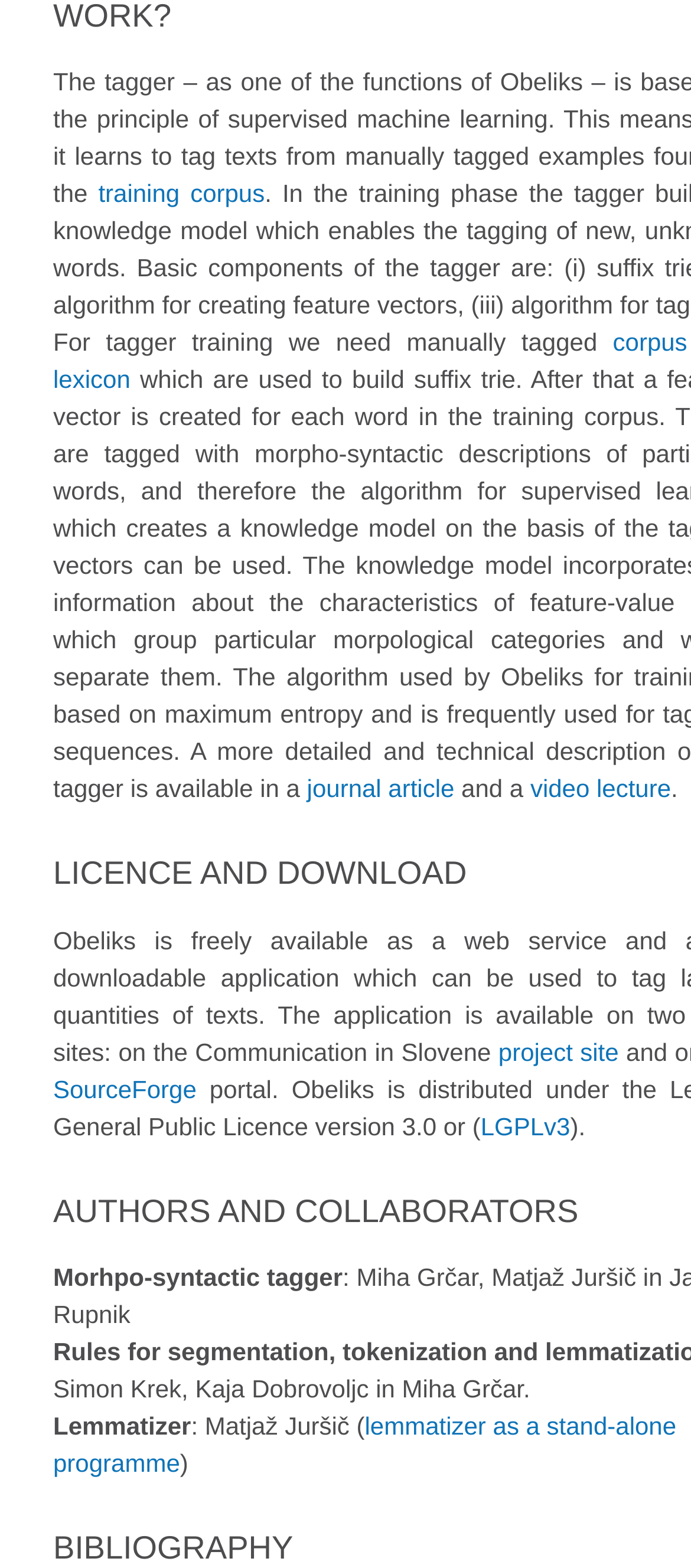What is the name of the tagger?
Give a comprehensive and detailed explanation for the question.

I found the answer by looking at the static text element that says 'Morhpo-syntactic tagger' located at the top of the webpage.